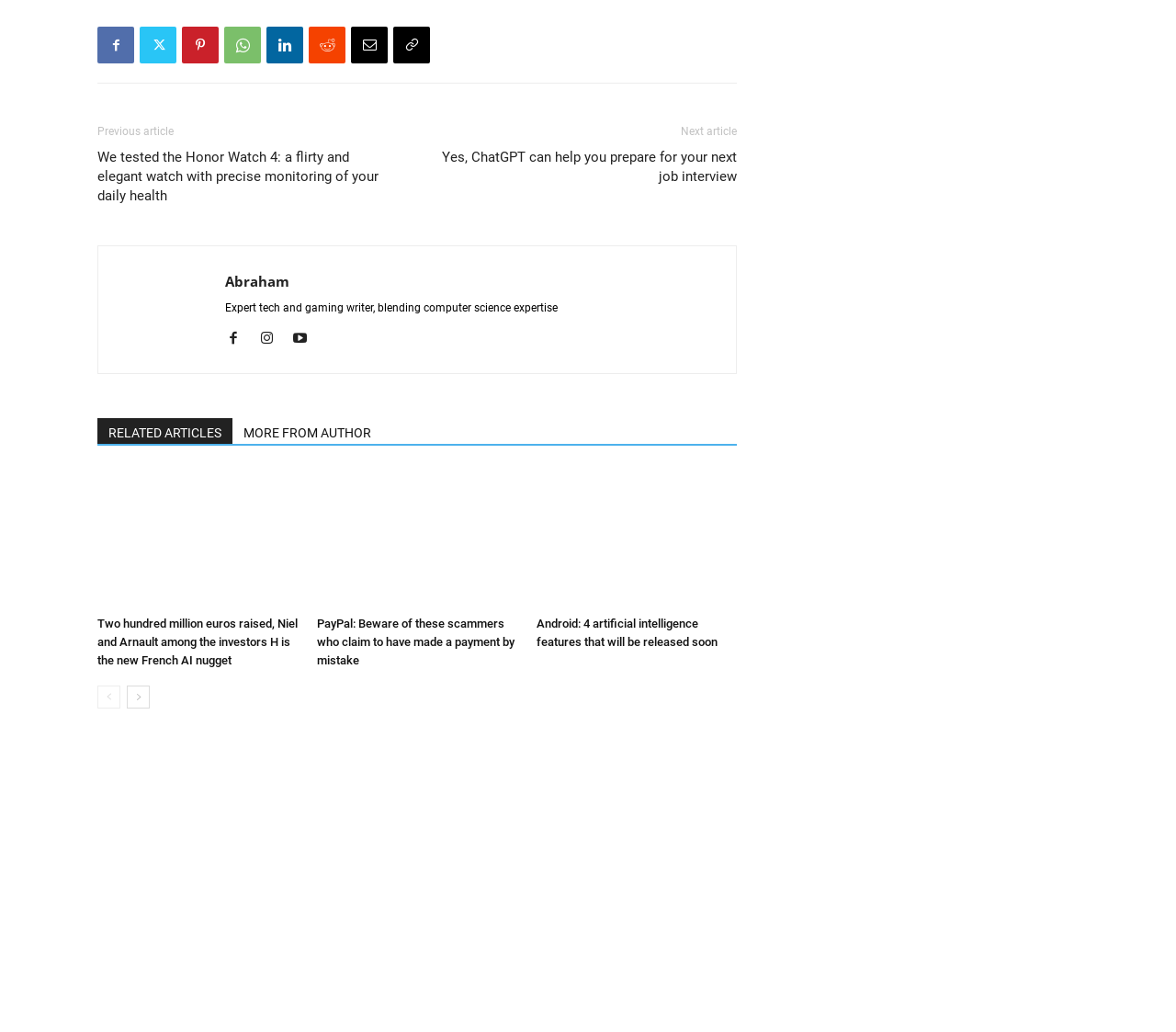Please respond to the question using a single word or phrase:
What is the title of the second article?

Yes, ChatGPT can help you prepare for your next job interview